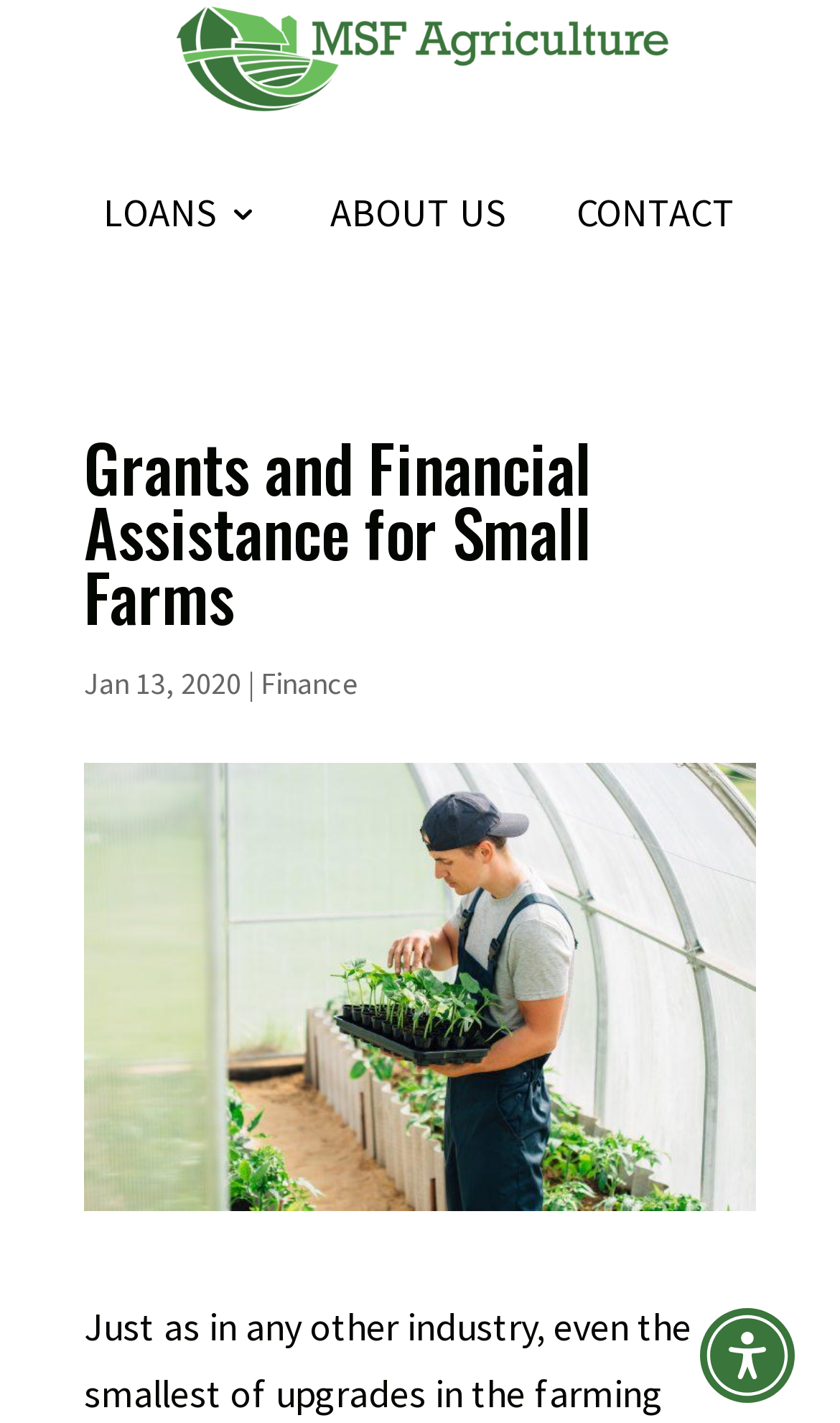Please give a succinct answer using a single word or phrase:
What is the name of the organization behind this webpage?

MSFAgriculture